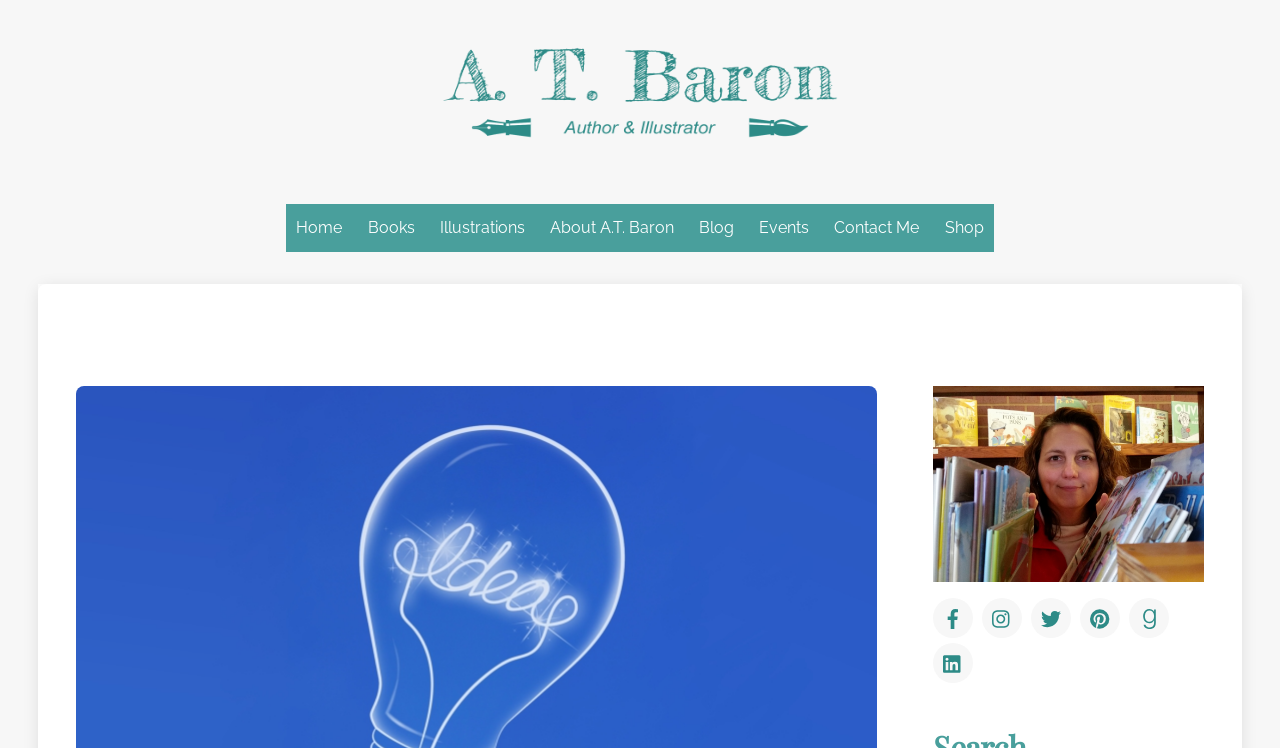What is the shape of the Facebook icon?
Give a detailed and exhaustive answer to the question.

The Facebook icon is an image, which is a part of the Facebook social media link at the bottom of the webpage, and is represented by a rectangular image with the Facebook logo.